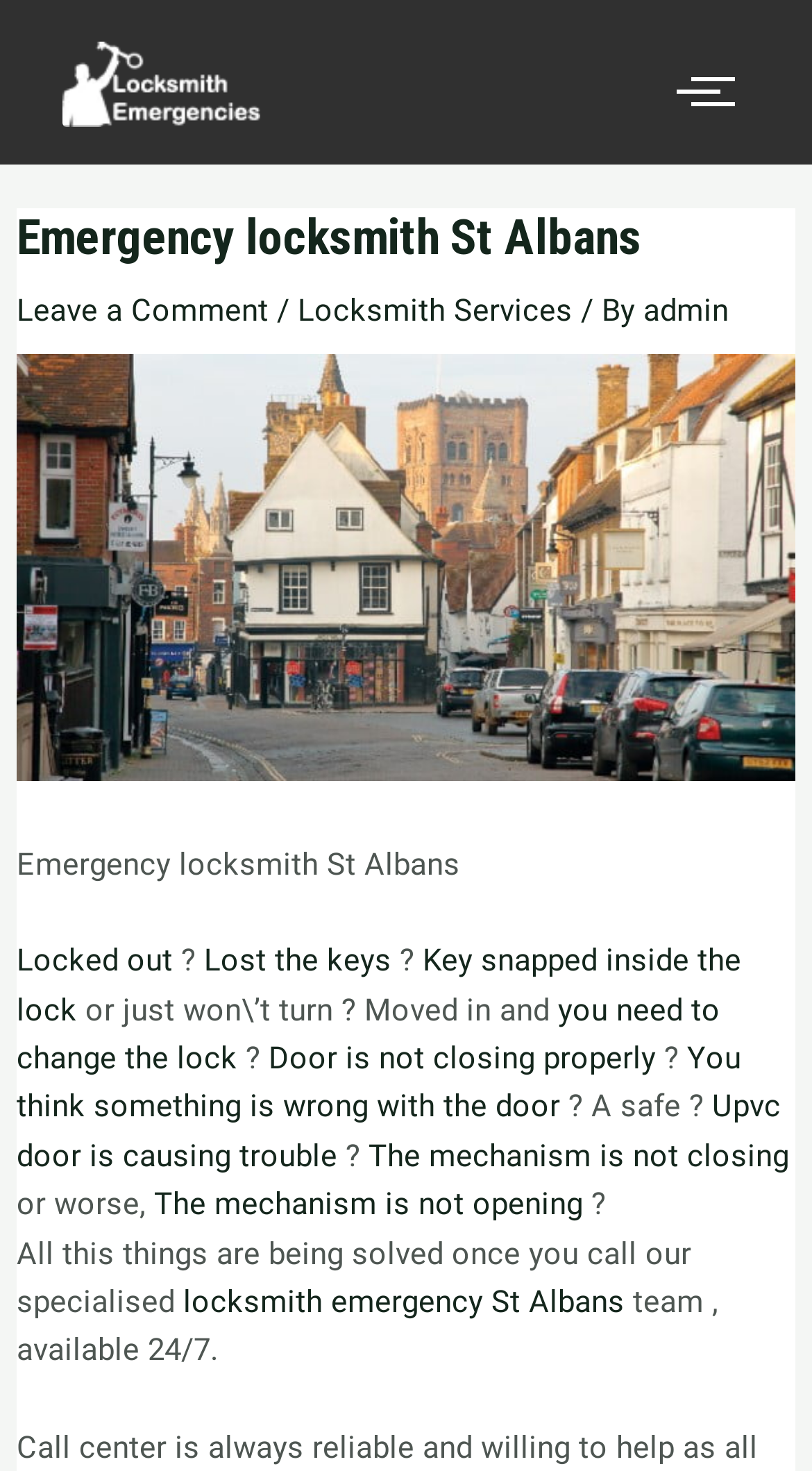Extract the text of the main heading from the webpage.

Emergency locksmith St Albans